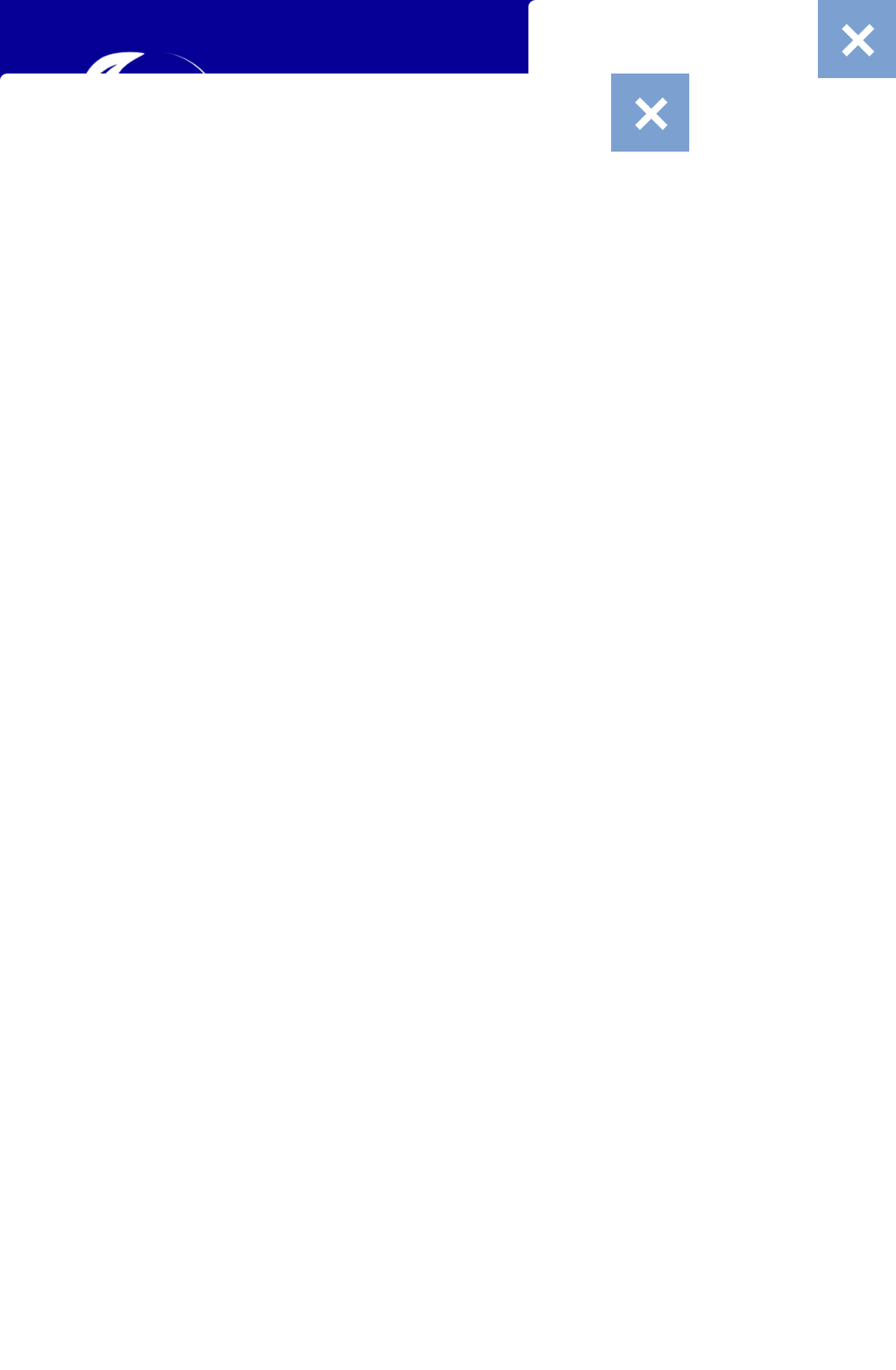Please analyze the image and give a detailed answer to the question:
What is the disclaimer about?

The disclaimer is about the accuracy and reliability of the content on the website, as stated in the text, which says that the website cannot ensure the content's 'accuracy, completeness, or reliability'.